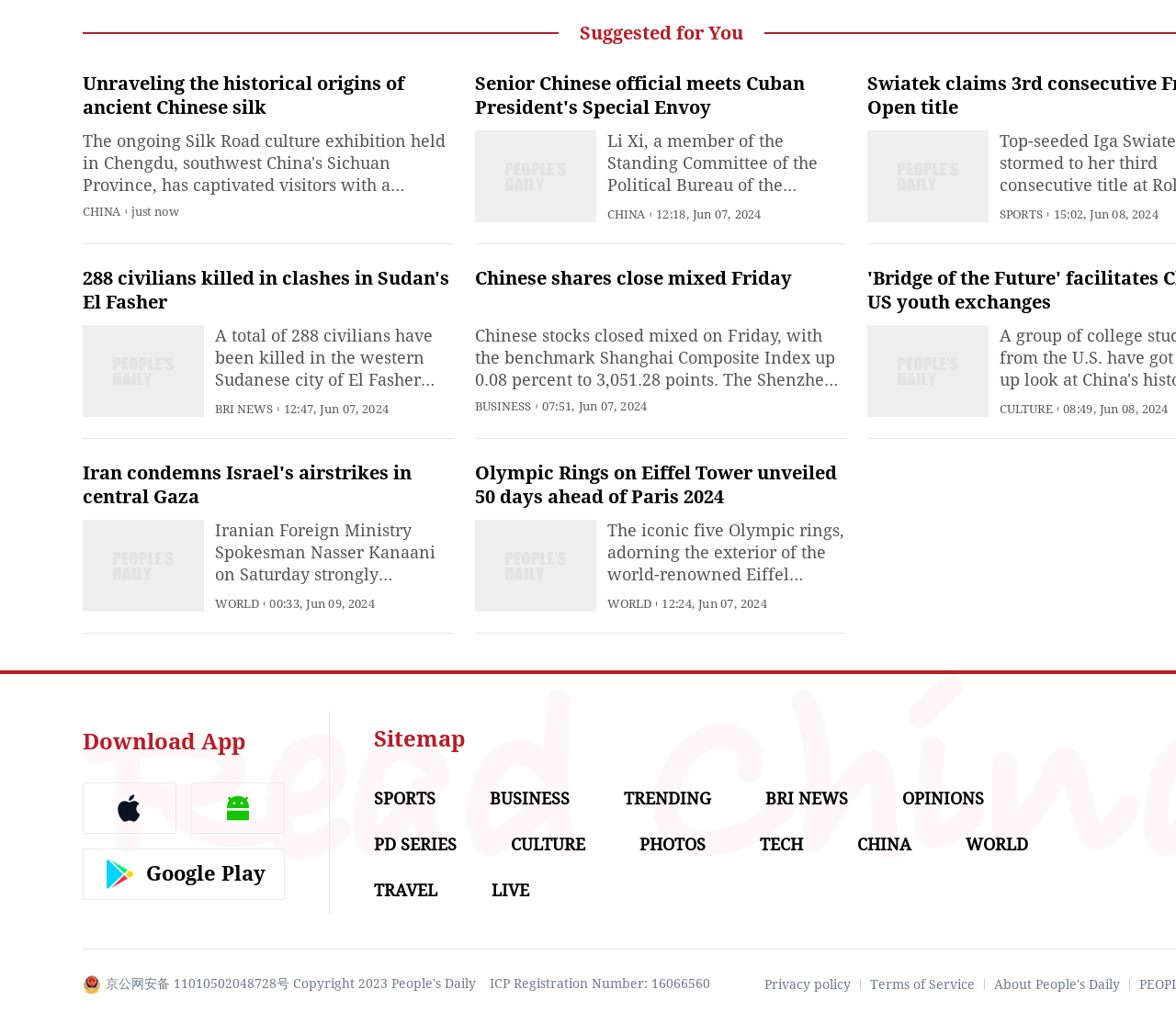What is the category of the news 'Chinese shares close mixed Friday'?
Could you please answer the question thoroughly and with as much detail as possible?

The news 'Chinese shares close mixed Friday' is followed by the category label 'BUSINESS', which indicates that this news belongs to the business category.